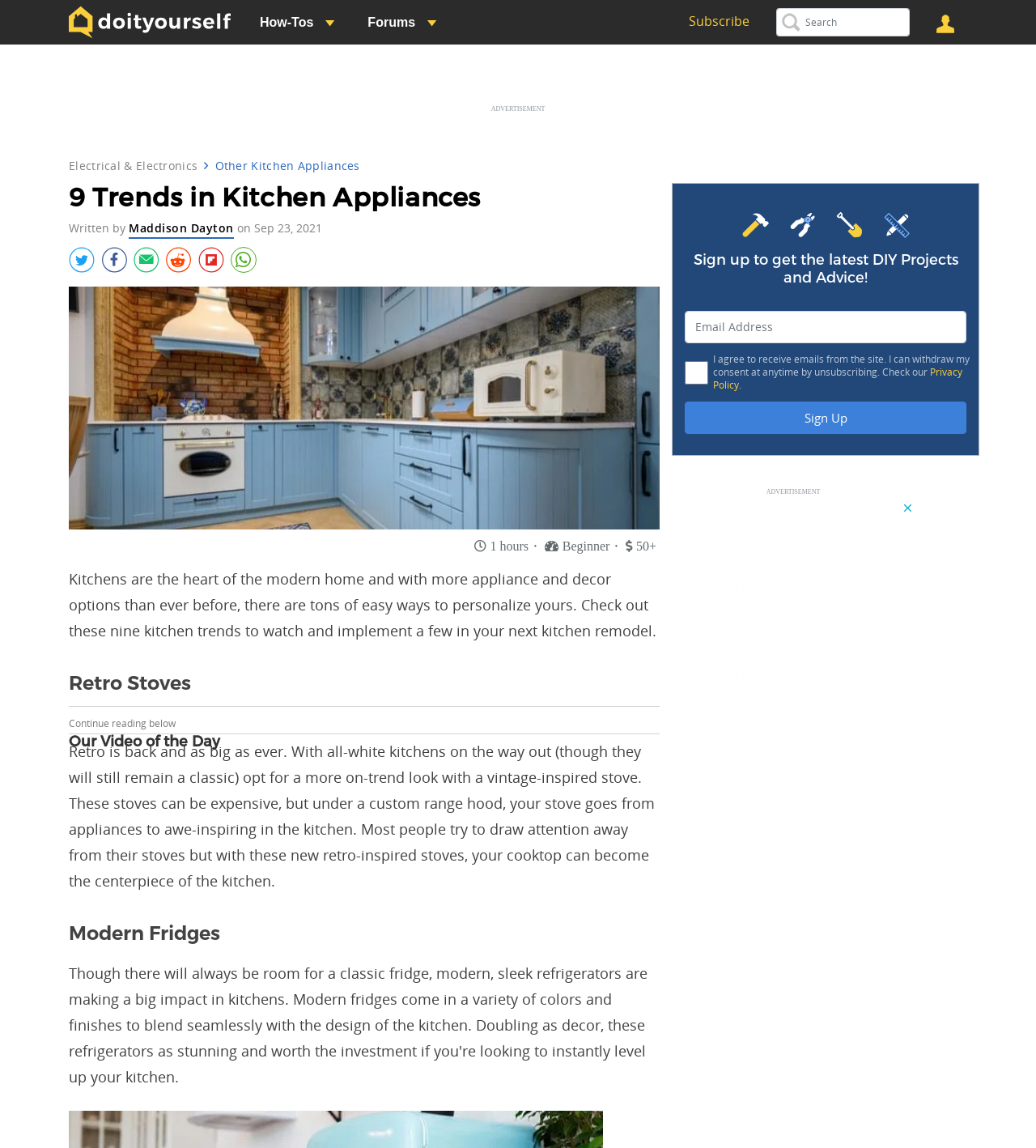Bounding box coordinates should be in the format (top-left x, top-left y, bottom-right x, bottom-right y) and all values should be floating point numbers between 0 and 1. Determine the bounding box coordinate for the UI element described as: Electrical & ElectronicsOther Kitchen Appliances

[0.066, 0.138, 0.934, 0.151]